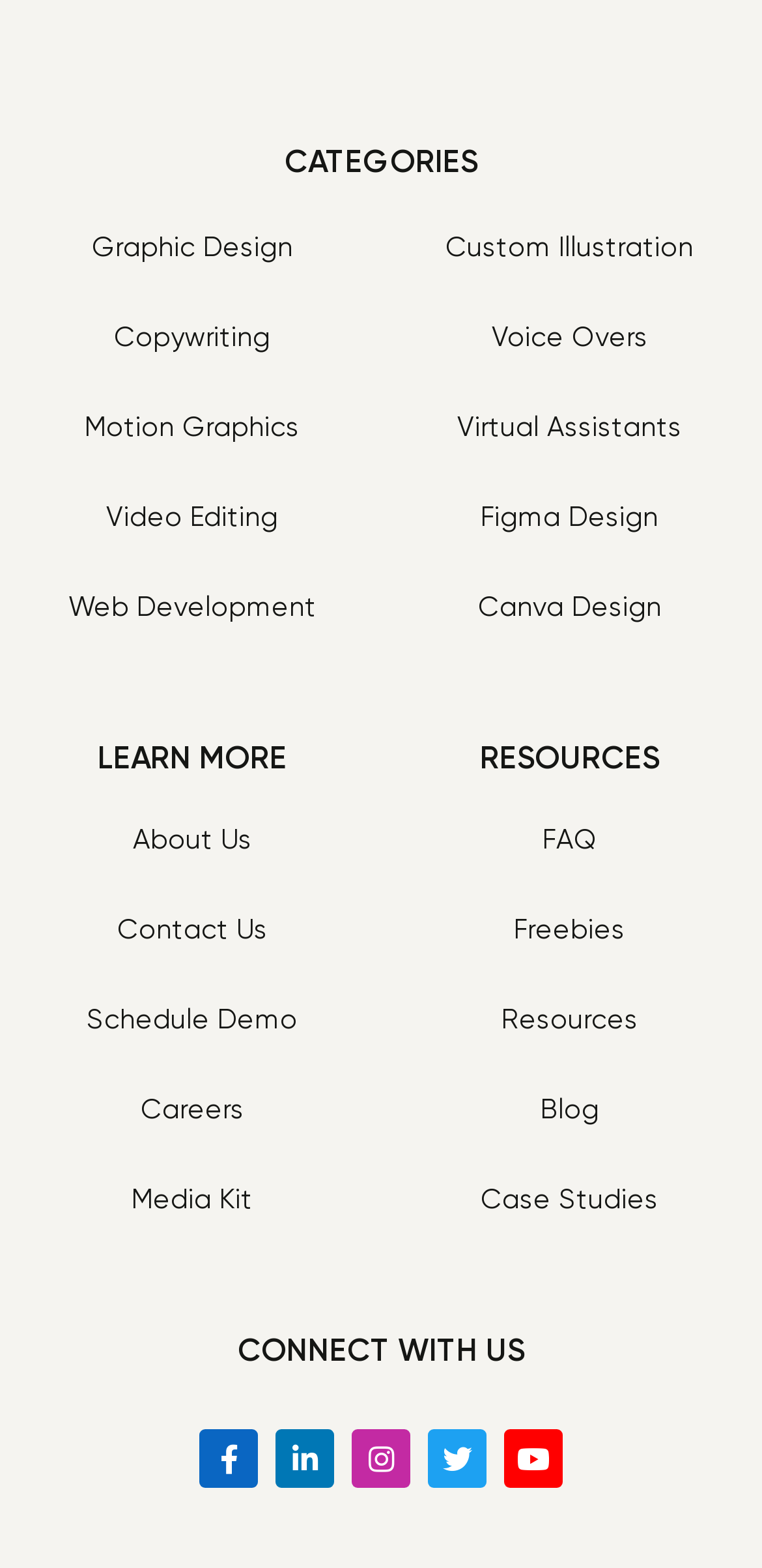Identify the bounding box coordinates of the region that needs to be clicked to carry out this instruction: "View the Case Studies". Provide these coordinates as four float numbers ranging from 0 to 1, i.e., [left, top, right, bottom].

[0.631, 0.754, 0.864, 0.774]